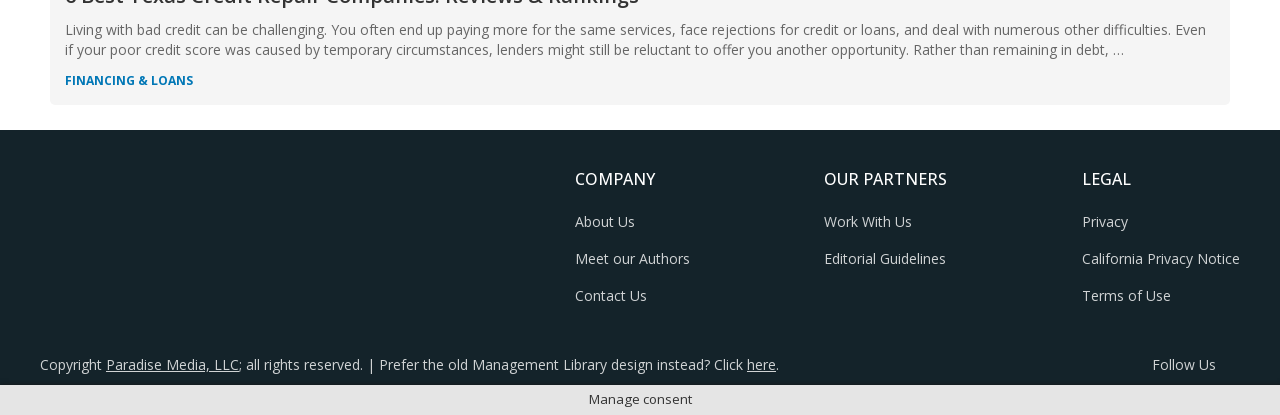Please find the bounding box for the UI element described by: "here".

[0.584, 0.854, 0.606, 0.9]